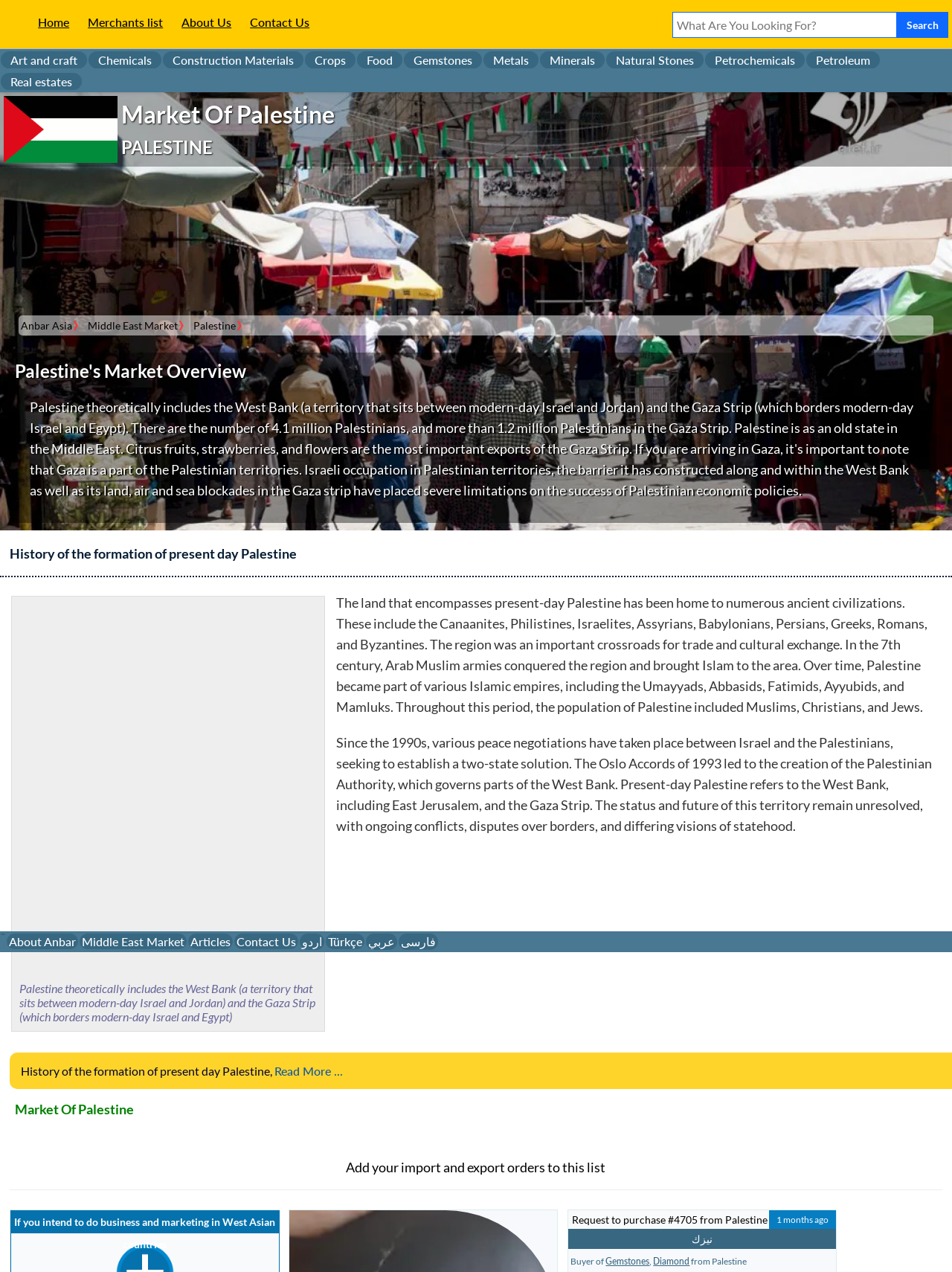Please identify the bounding box coordinates for the region that you need to click to follow this instruction: "Search for something".

[0.706, 0.009, 0.999, 0.03]